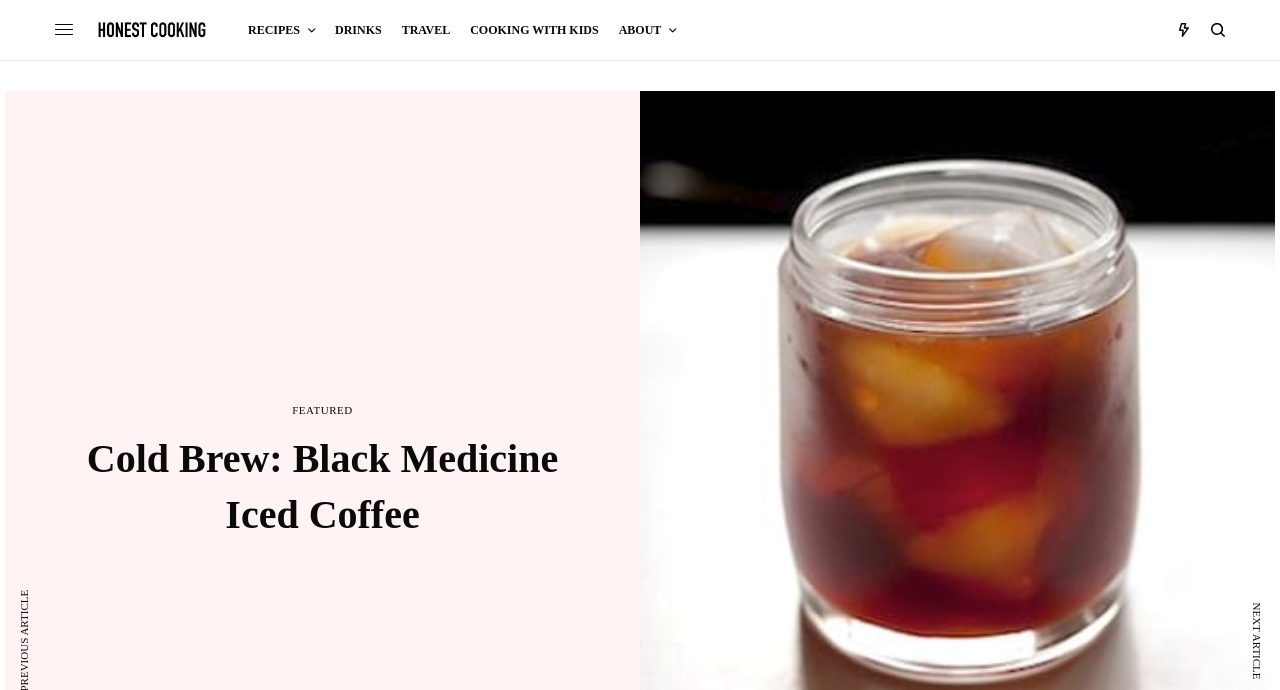Give a concise answer using only one word or phrase for this question:
What is the name of the coffee drink?

Black Medicine Iced Coffee